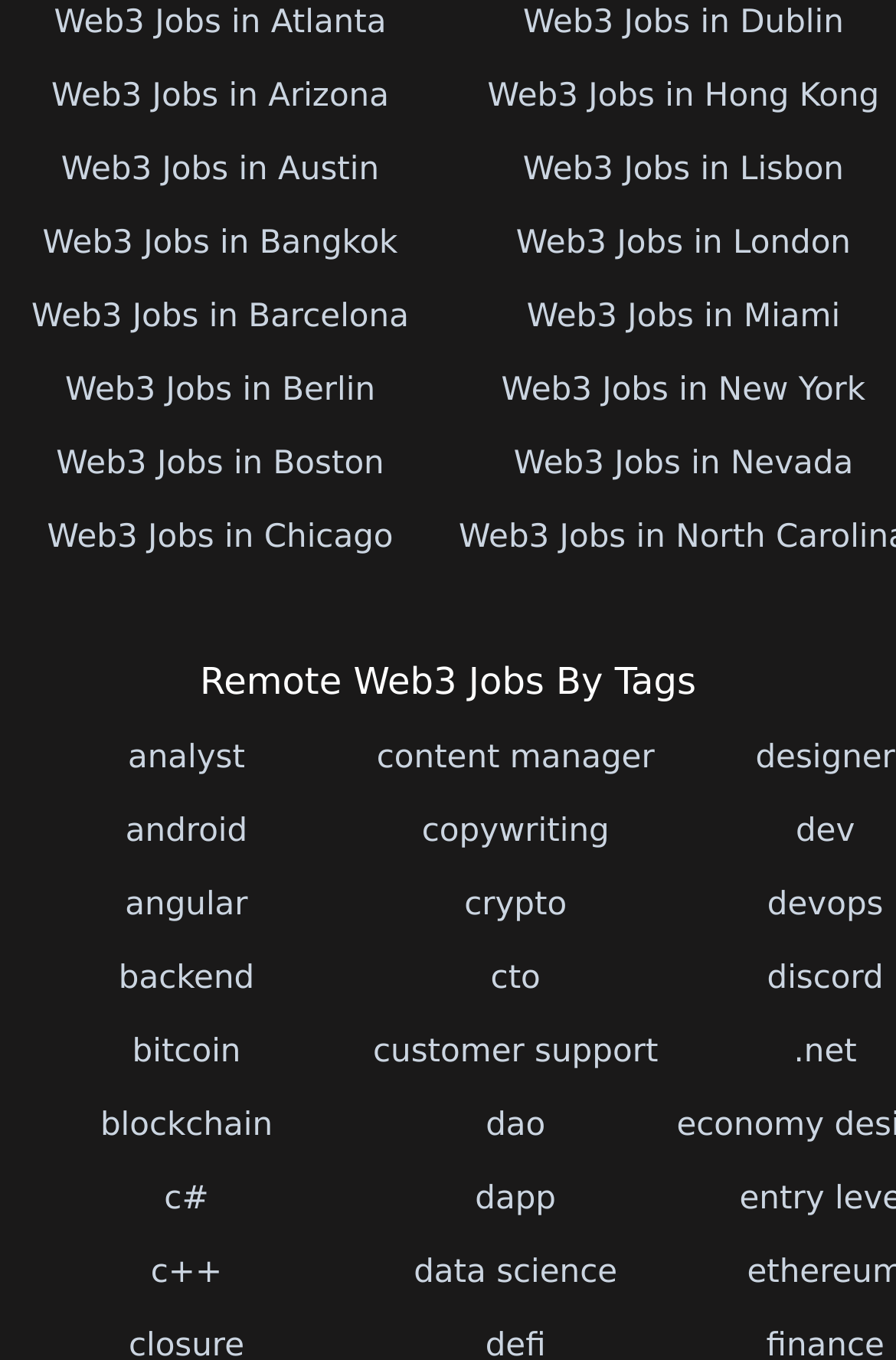How many Web3 job locations are listed?
Please use the image to provide a one-word or short phrase answer.

18